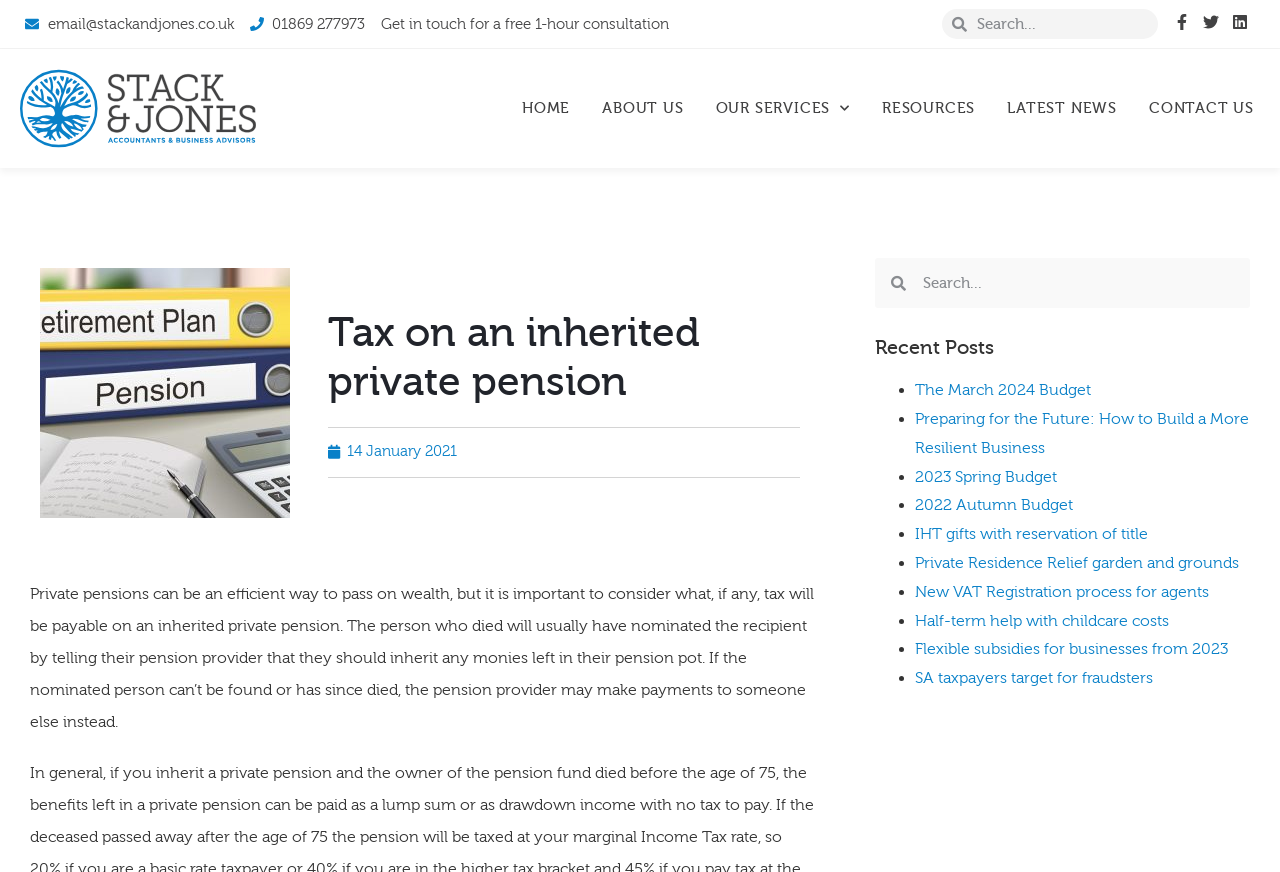Please specify the bounding box coordinates of the clickable region necessary for completing the following instruction: "Search for something". The coordinates must consist of four float numbers between 0 and 1, i.e., [left, top, right, bottom].

[0.736, 0.01, 0.905, 0.045]